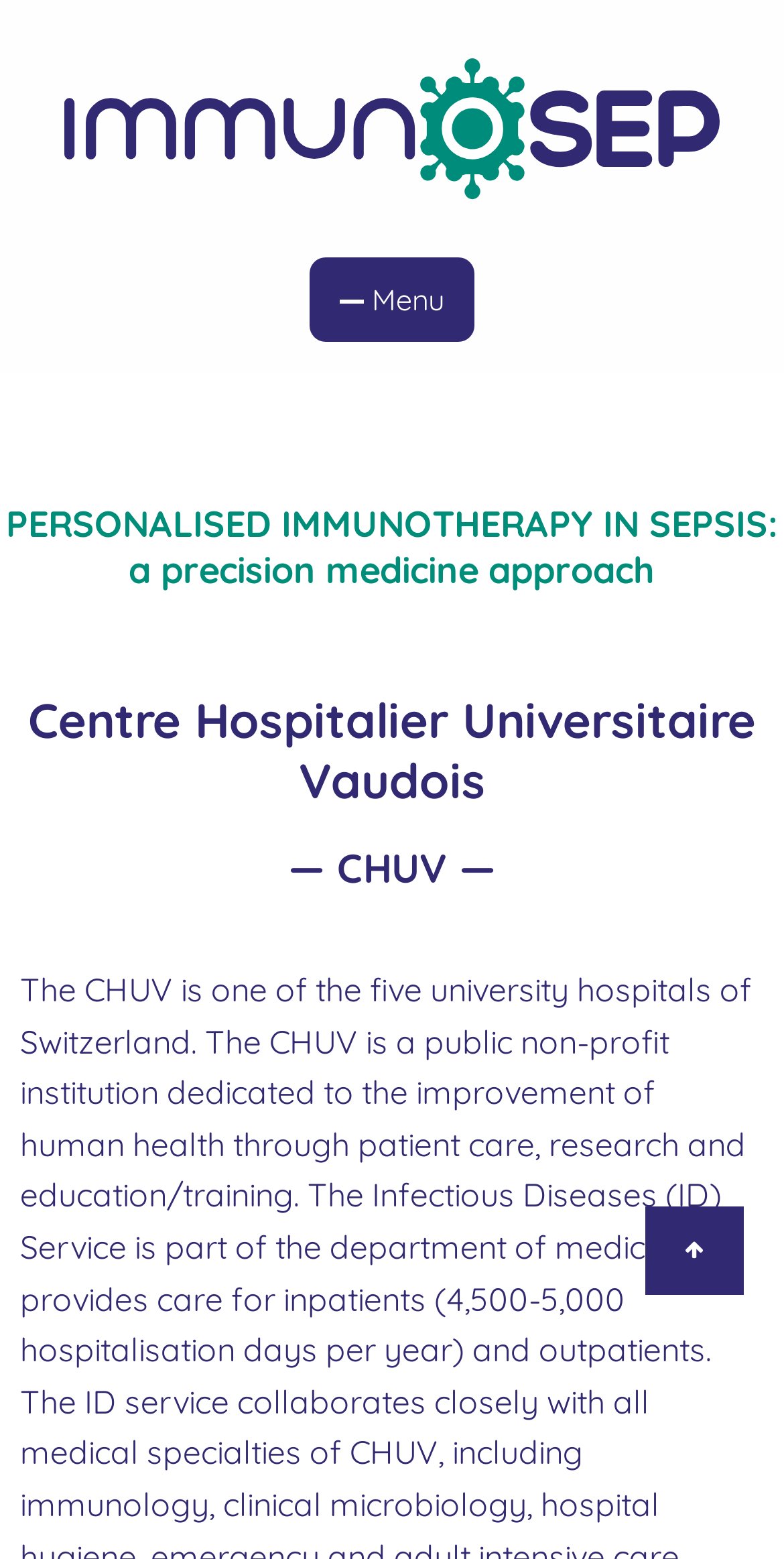Produce an elaborate caption capturing the essence of the webpage.

The webpage appears to be related to personalized immunotherapy in sepsis, with a focus on a precision medicine approach. At the top left corner, there is an ImmunoSep logo, which is also a link. Next to the logo, there is a menu button that is currently expanded, controlling a responsive menu.

Below the logo and menu button, there is a title that reads "PERSONALISED IMMUNOTHERAPY IN SEPSIS:" in a prominent font. Following this title, there is a subtitle that says "a precision medicine approach". 

Further down, there are two headings. The first heading reads "Centre Hospitalier Universitaire Vaudois" and the second heading reads "— CHUV —". These headings are likely related to the institution or organization behind the webpage.

At the bottom right corner, there is a link with no descriptive text.